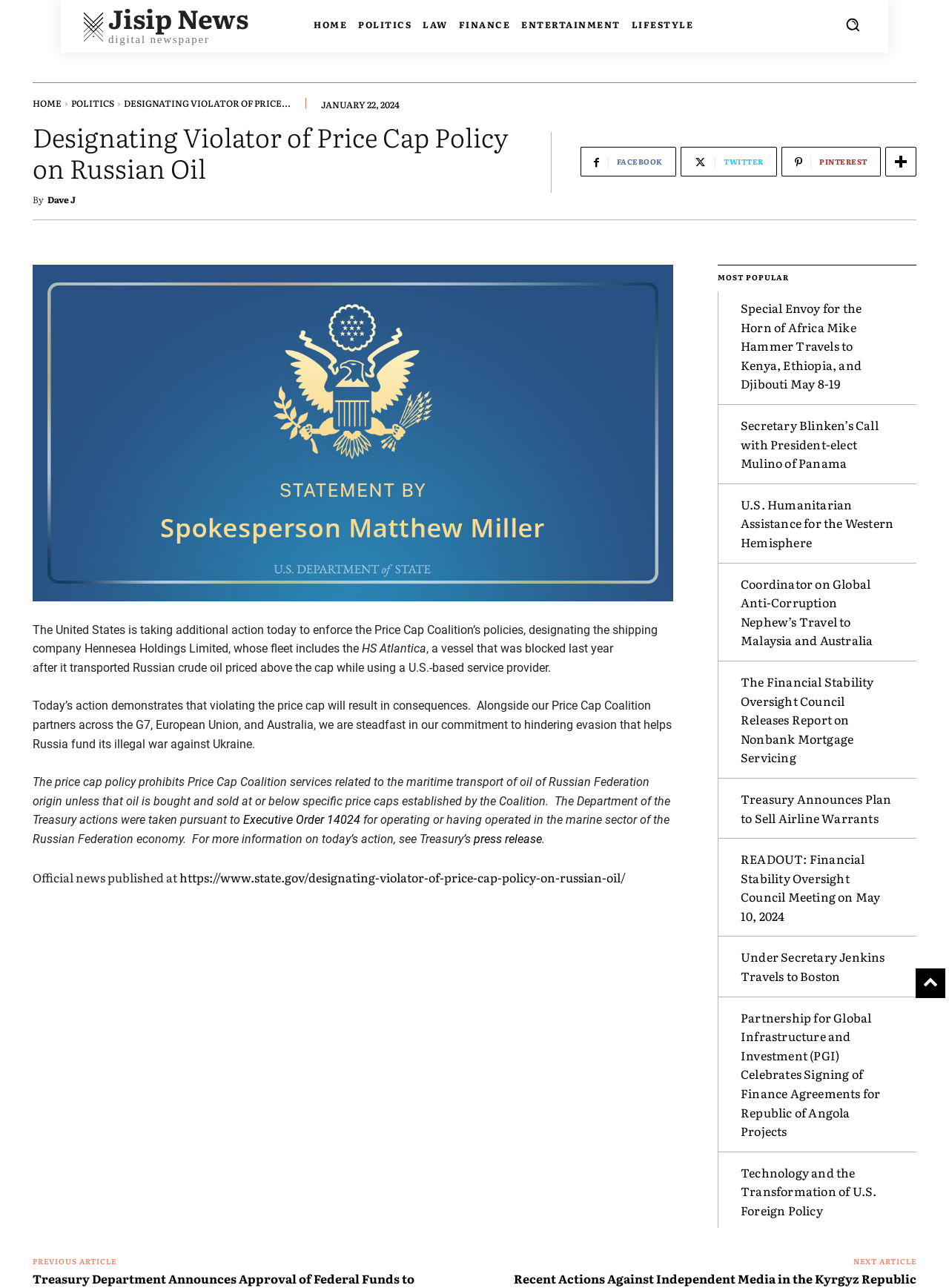Can you find the bounding box coordinates of the area I should click to execute the following instruction: "Share the article on Facebook"?

[0.612, 0.114, 0.712, 0.137]